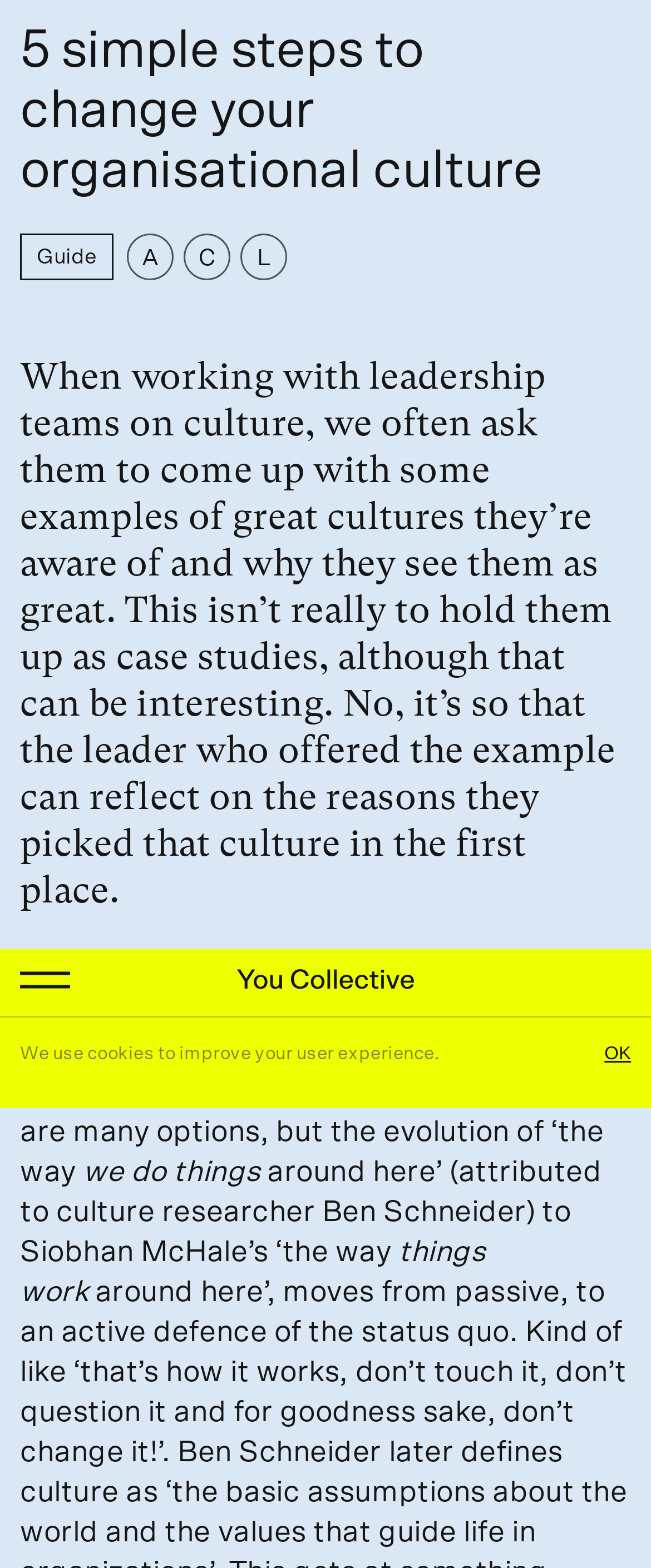Pinpoint the bounding box coordinates of the clickable area necessary to execute the following instruction: "Click the 'Instagram' link". The coordinates should be given as four float numbers between 0 and 1, namely [left, top, right, bottom].

[0.775, 0.636, 0.969, 0.654]